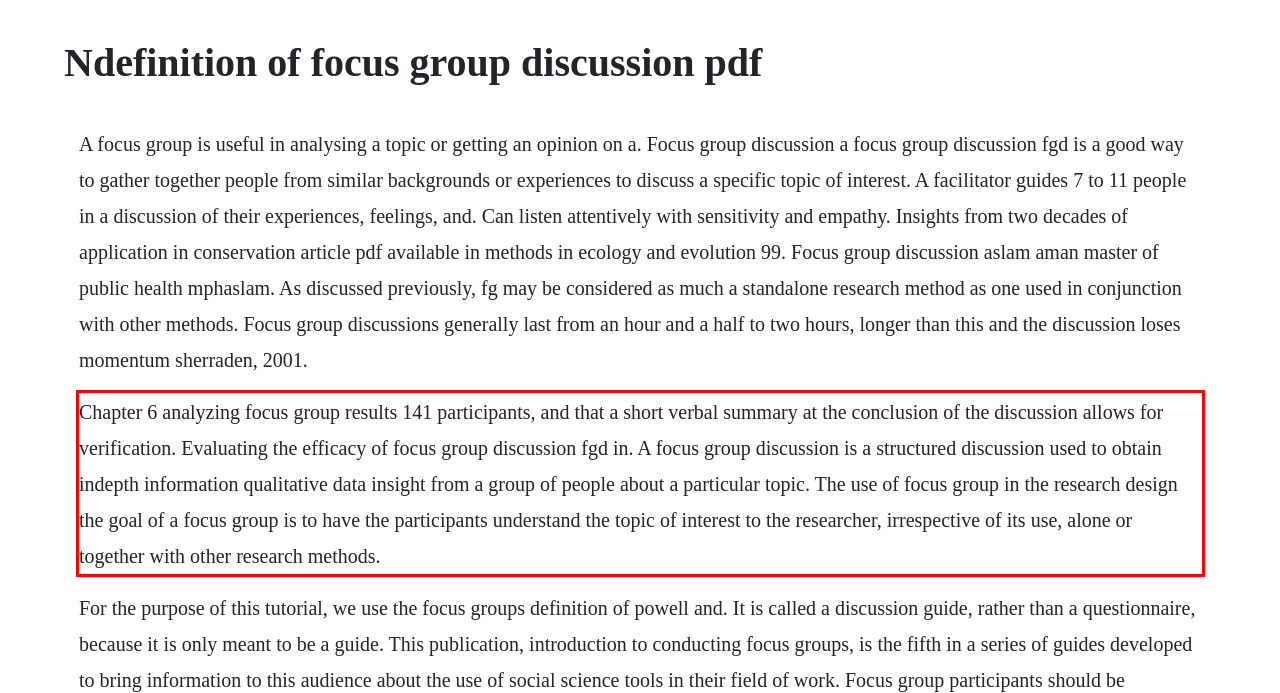Please identify the text within the red rectangular bounding box in the provided webpage screenshot.

Chapter 6 analyzing focus group results 141 participants, and that a short verbal summary at the conclusion of the discussion allows for verification. Evaluating the efficacy of focus group discussion fgd in. A focus group discussion is a structured discussion used to obtain indepth information qualitative data insight from a group of people about a particular topic. The use of focus group in the research design the goal of a focus group is to have the participants understand the topic of interest to the researcher, irrespective of its use, alone or together with other research methods.